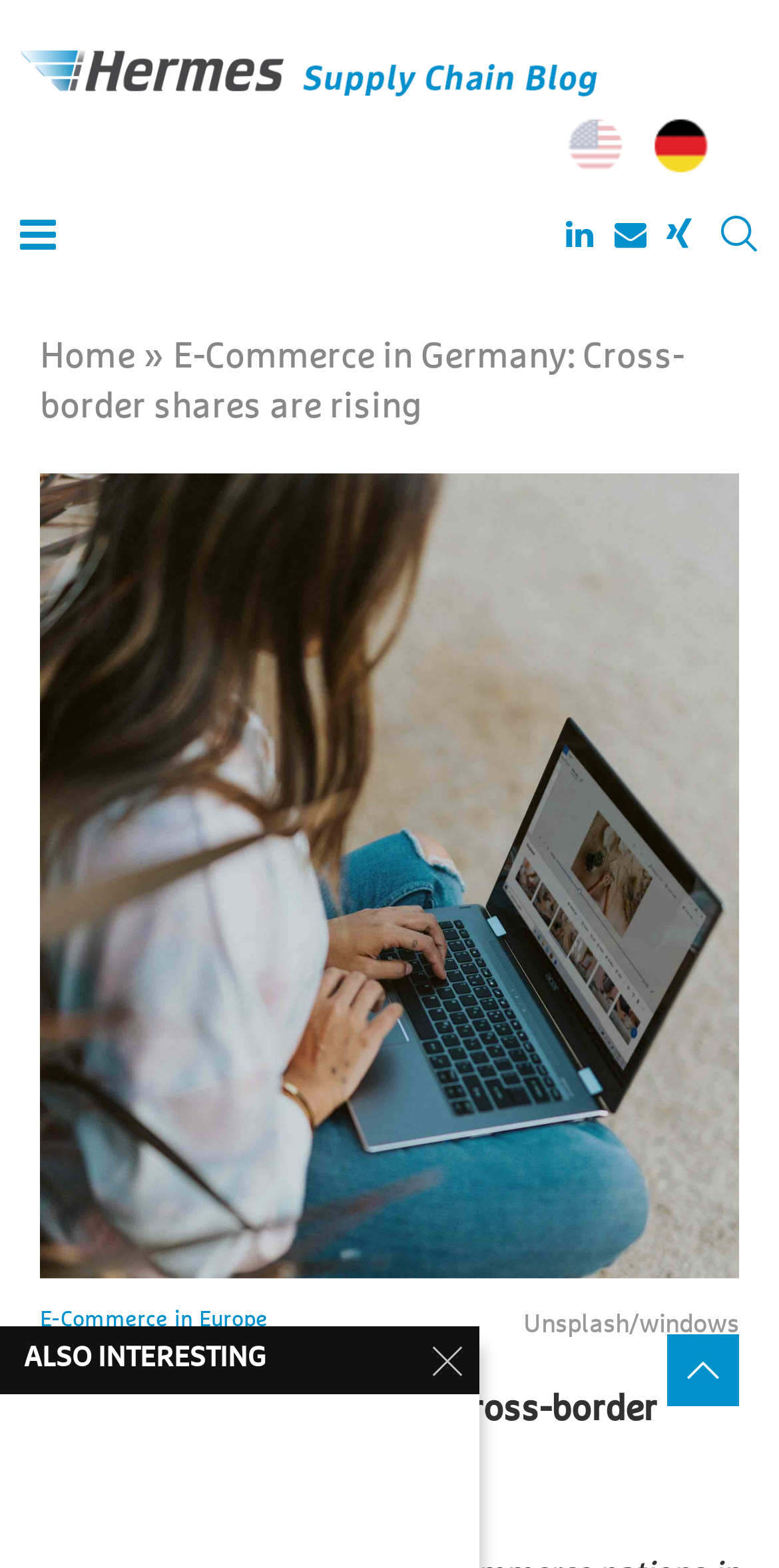Return the bounding box coordinates of the UI element that corresponds to this description: "alt="flag de"". The coordinates must be given as four float numbers in the range of 0 and 1, [left, top, right, bottom].

[0.838, 0.075, 0.91, 0.098]